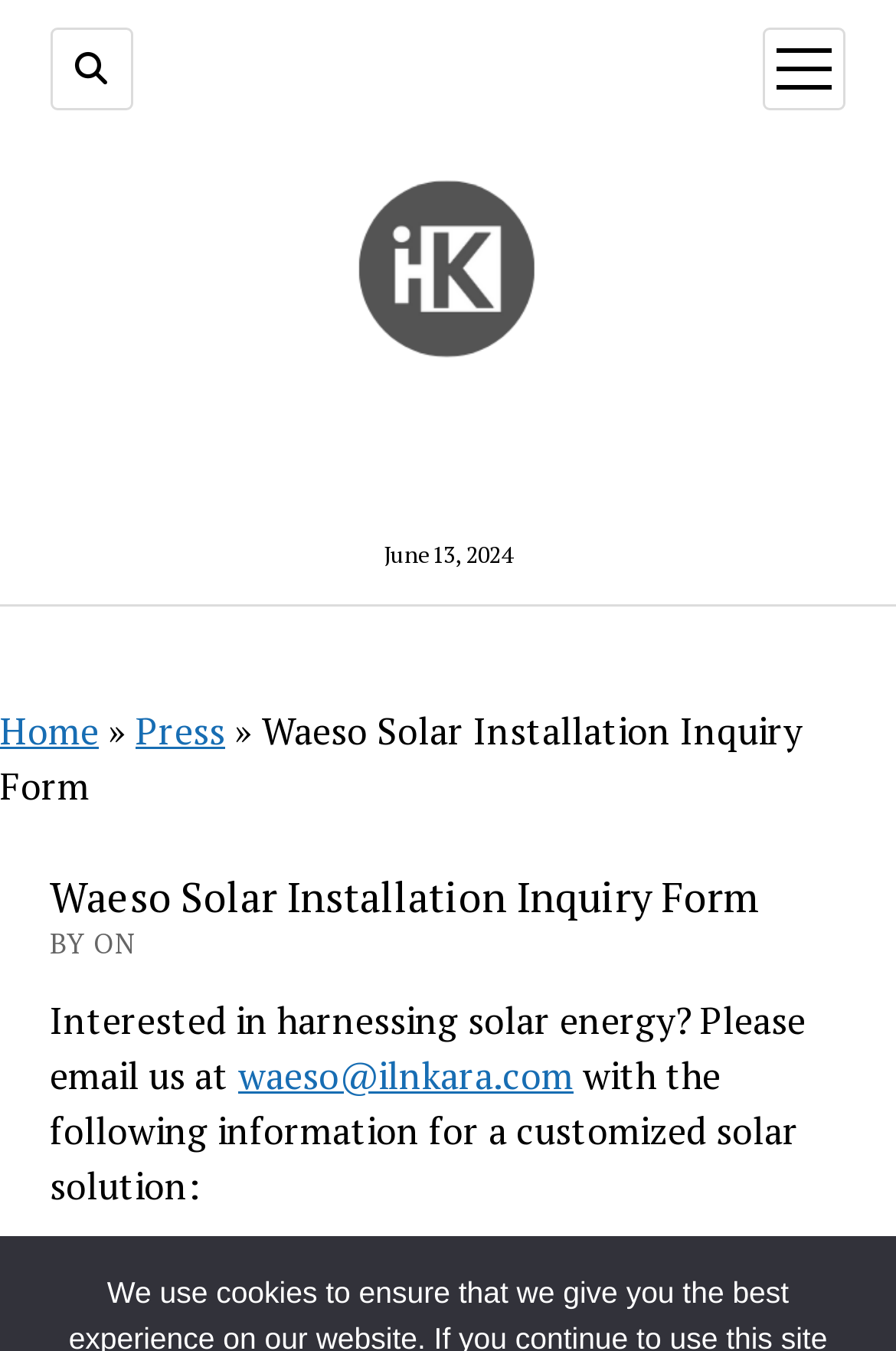Use a single word or phrase to answer the question: 
What information is required for a customized solar solution?

Full Name